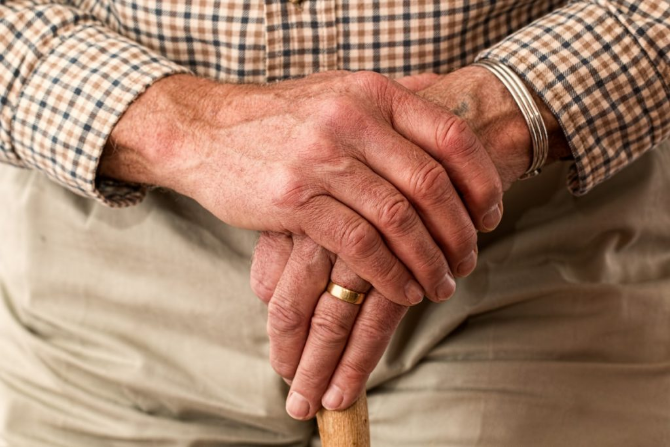Using the details from the image, please elaborate on the following question: What is the color of the wedding band?

The caption states that 'a gold wedding band adorns one finger', indicating that the wedding band is gold in color.